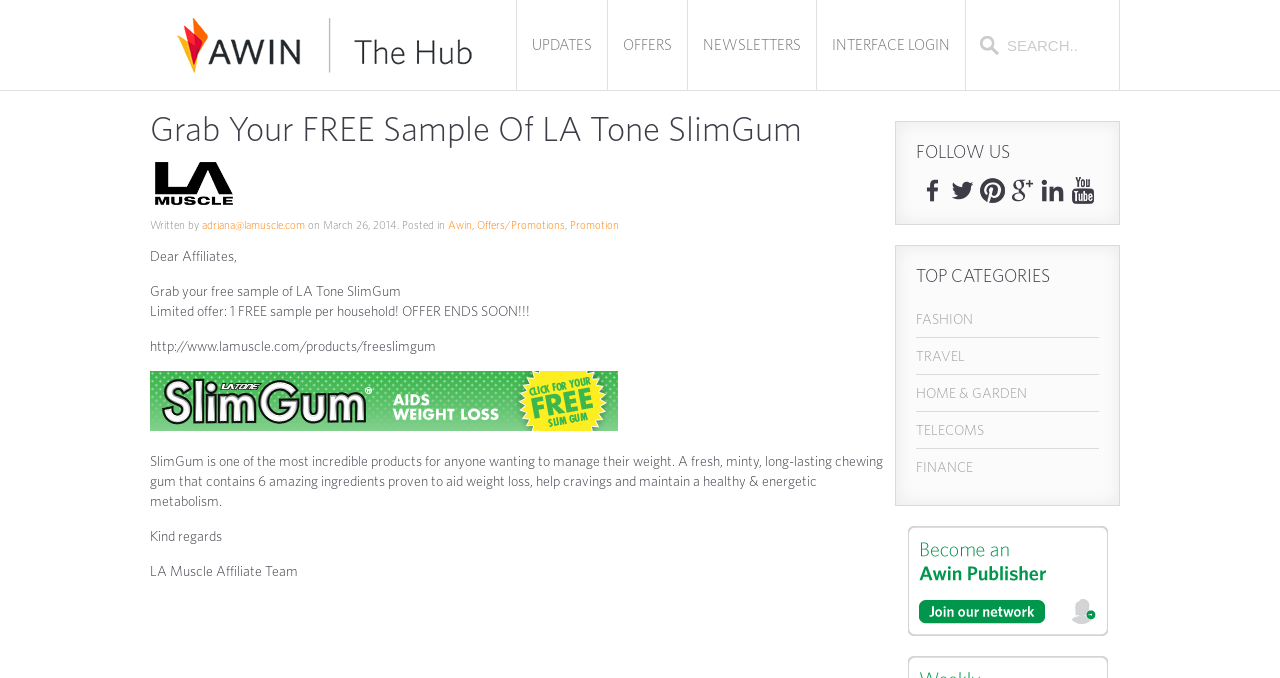Provide the bounding box coordinates for the UI element that is described as: "Home & Garden".

[0.716, 0.553, 0.859, 0.606]